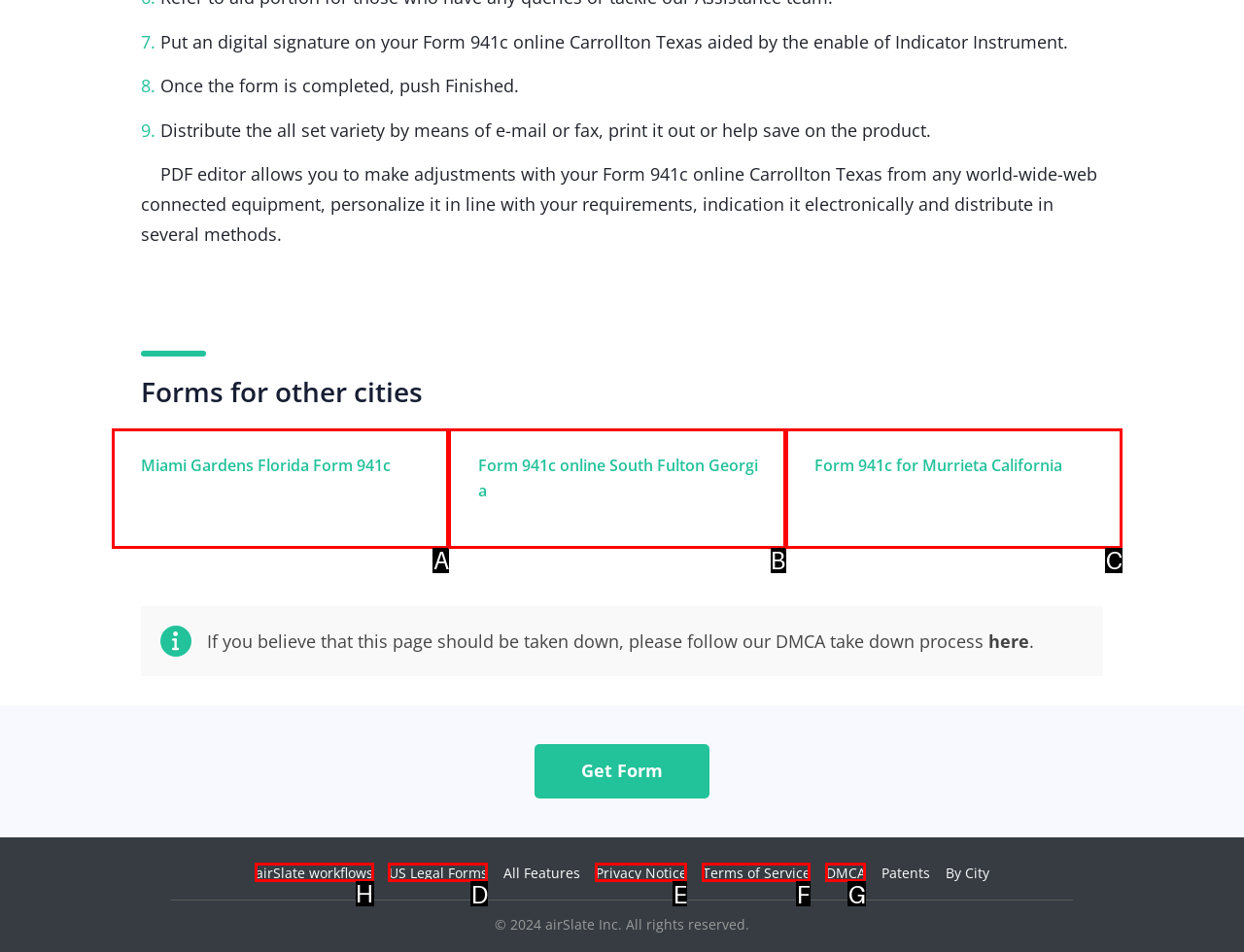Tell me which one HTML element I should click to complete the following task: Learn about airSlate workflows Answer with the option's letter from the given choices directly.

H